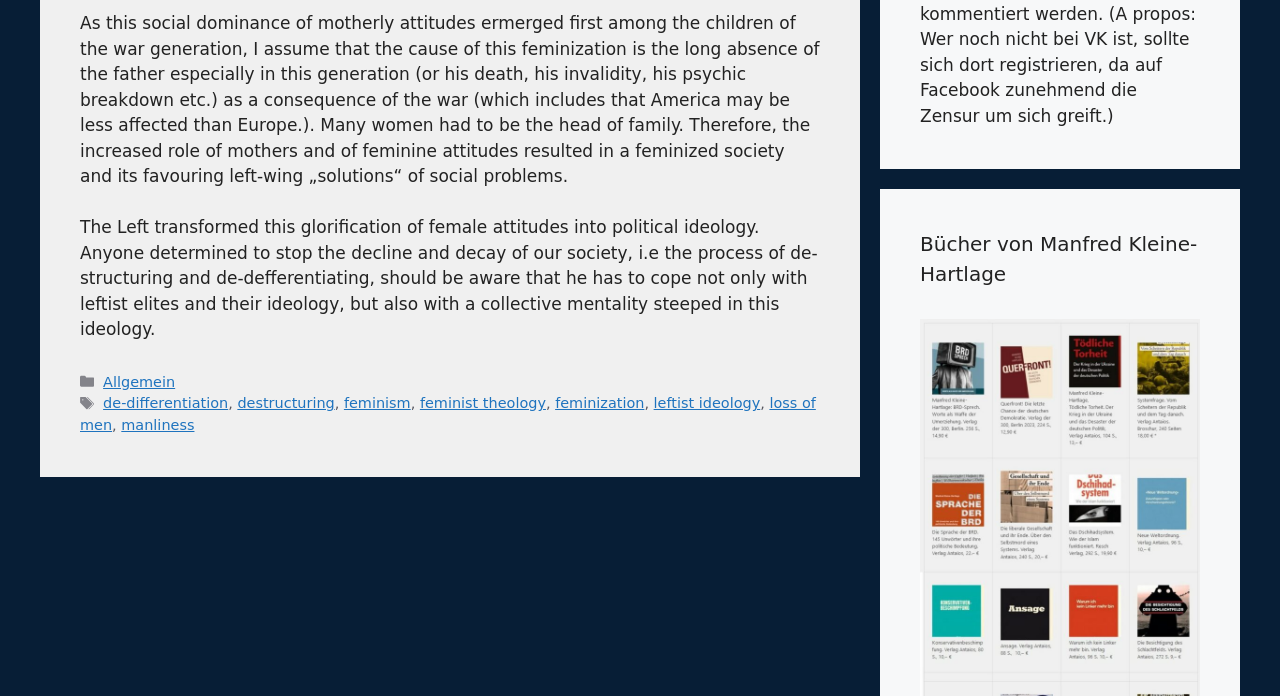Identify the bounding box coordinates necessary to click and complete the given instruction: "Read 'How many white claws to get drunk?' article".

None